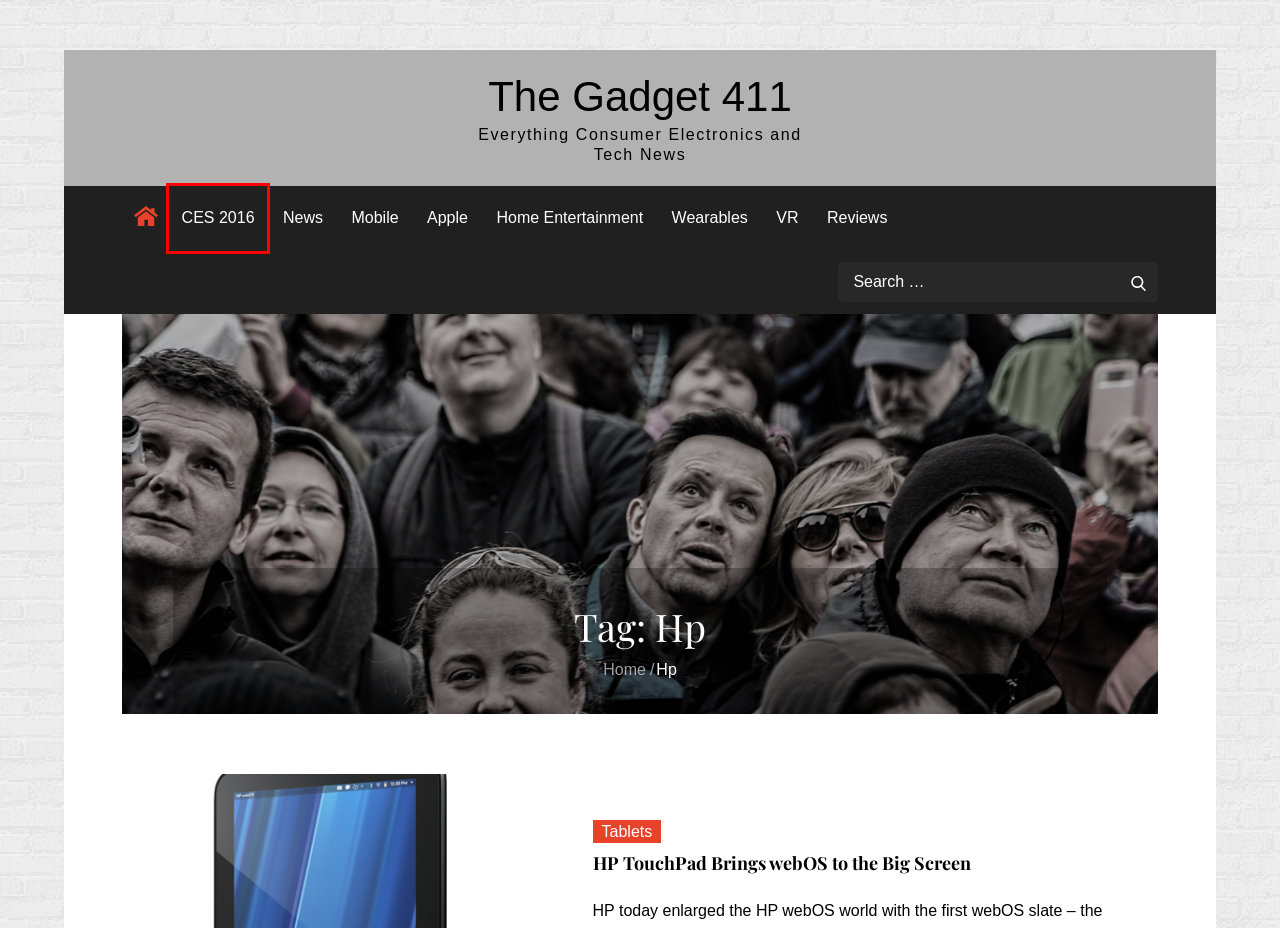You’re provided with a screenshot of a webpage that has a red bounding box around an element. Choose the best matching webpage description for the new page after clicking the element in the red box. The options are:
A. CES 2016 – The Gadget 411
B. Tablets – The Gadget 411
C. Apple – The Gadget 411
D. VR – The Gadget 411
E. Home Entertainment – The Gadget 411
F. Reviews – The Gadget 411
G. Mobile – The Gadget 411
H. The Gadget 411 – Everything Consumer Electronics and Tech News

A